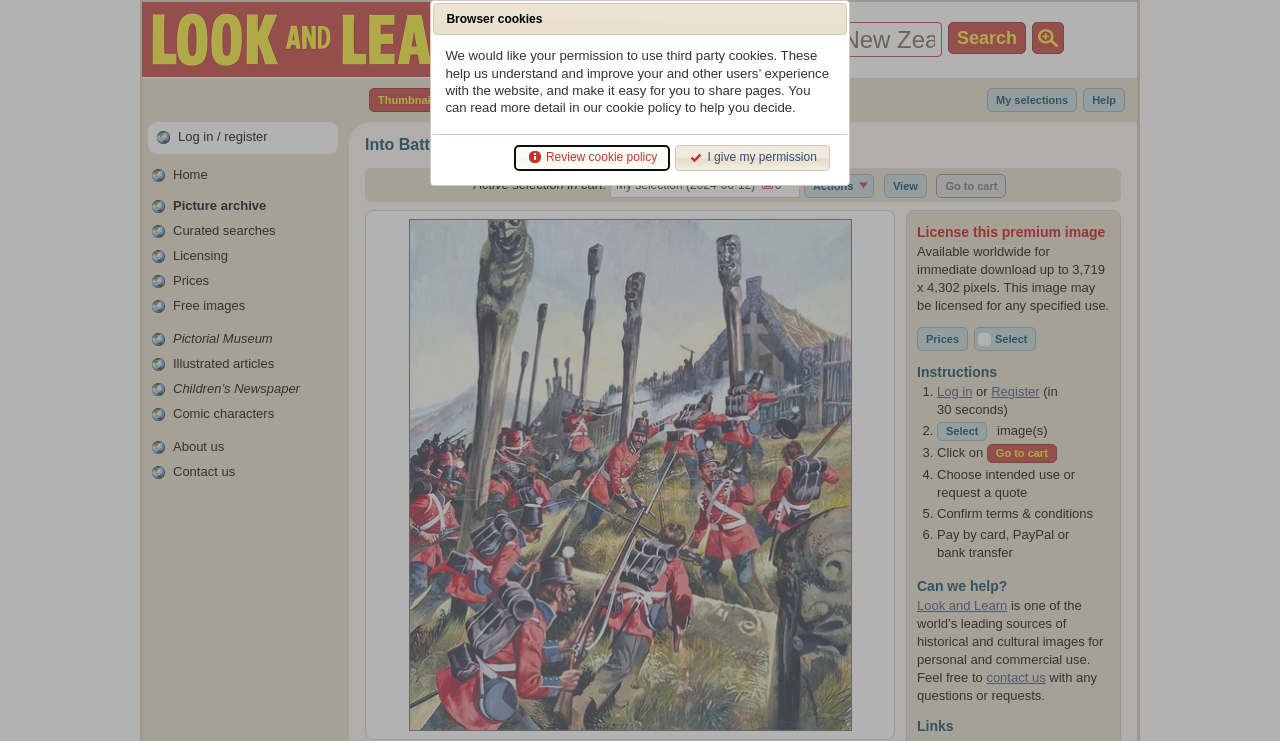What is the alternative to logging in?
Using the image provided, answer with just one word or phrase.

Register